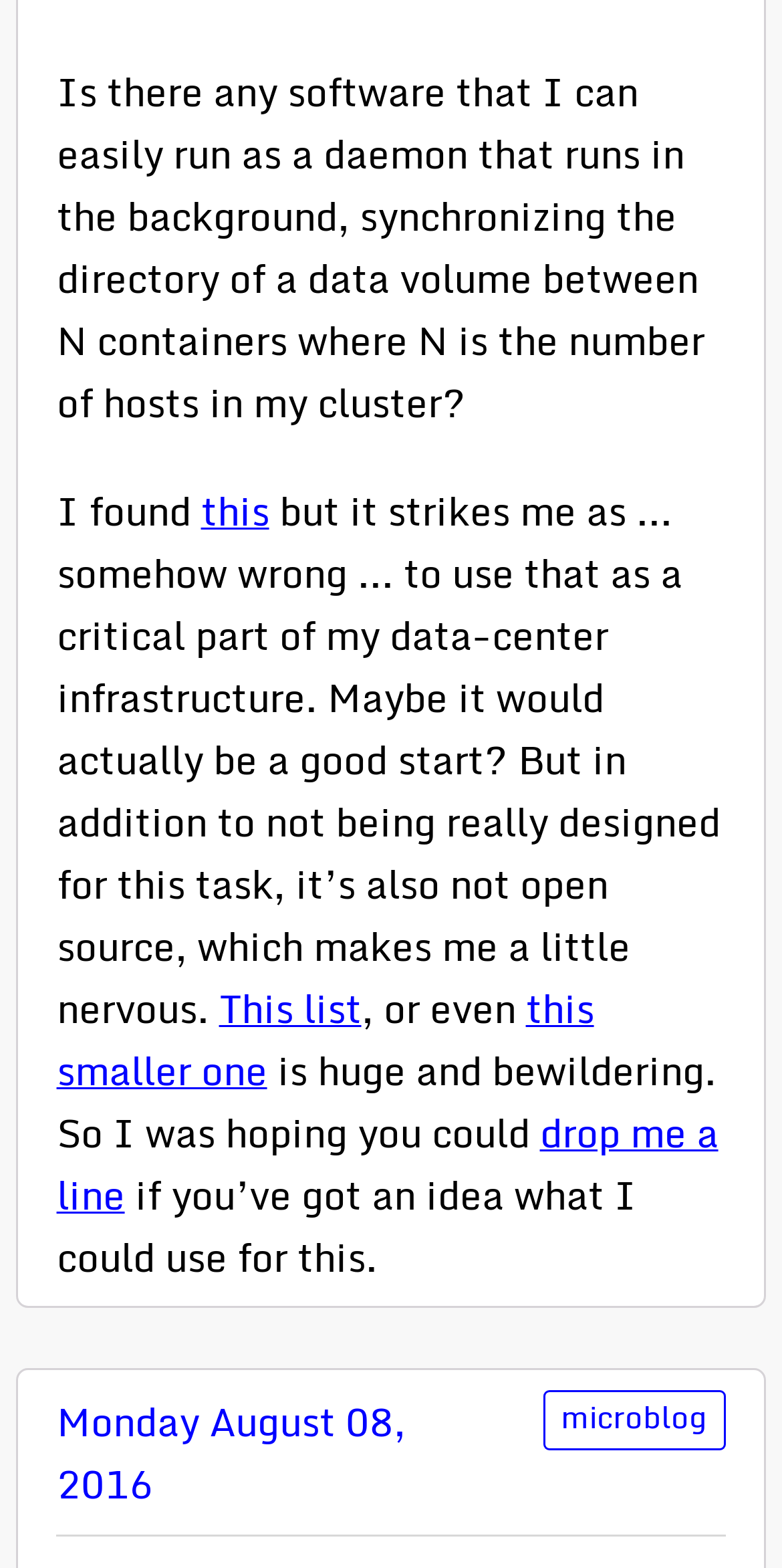What is the user's concern about the software?
Refer to the image and provide a one-word or short phrase answer.

Not open source